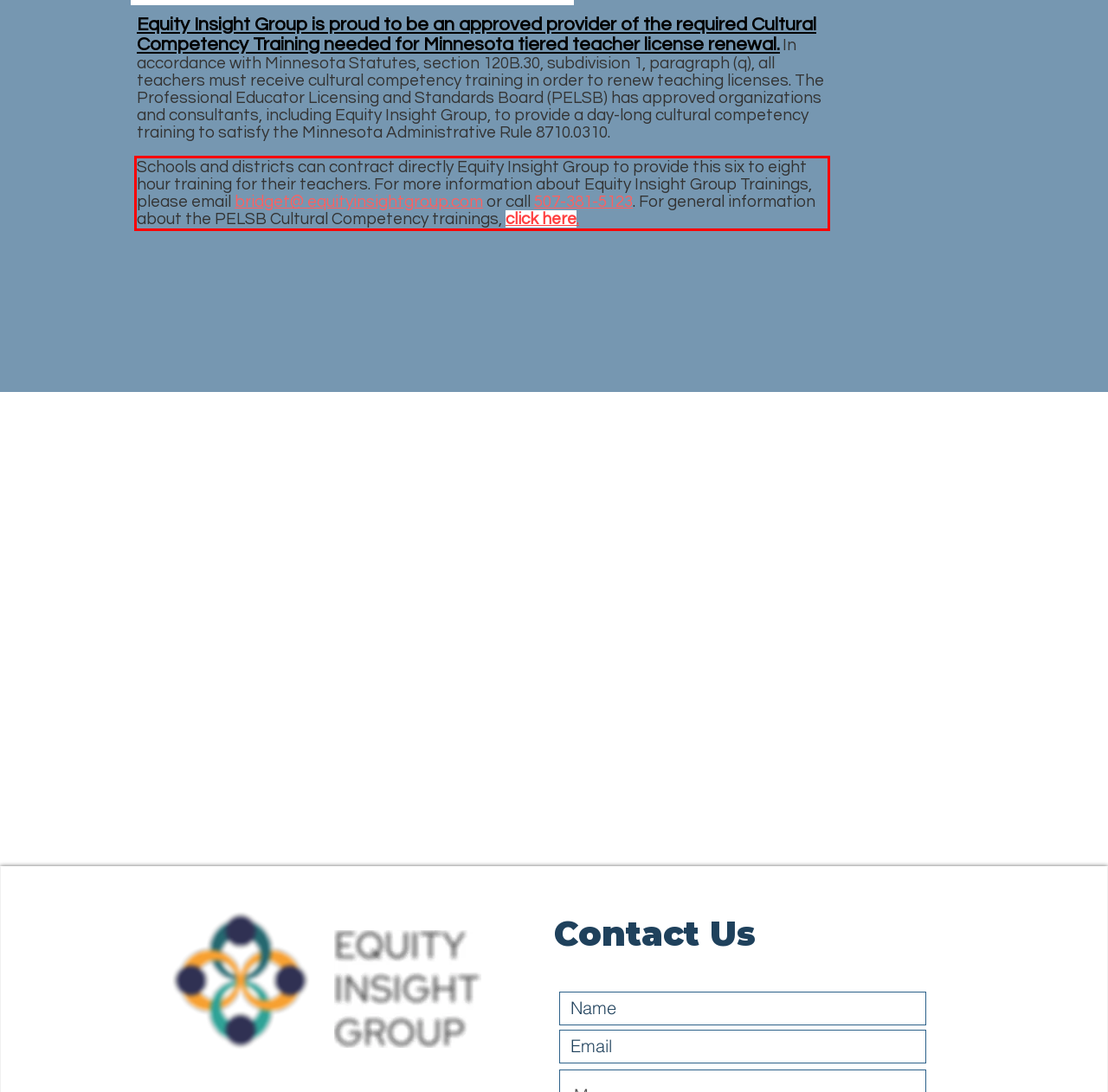You are given a screenshot with a red rectangle. Identify and extract the text within this red bounding box using OCR.

Schools and districts can contract directly Equity Insight Group to provide this six to eight hour training for their teachers. For more information about Equity Insight Group Trainings, please email bridget@ equityinsightgroup.com or call 507-381-5123. For general information about the PELSB Cultural Competency trainings, click here.